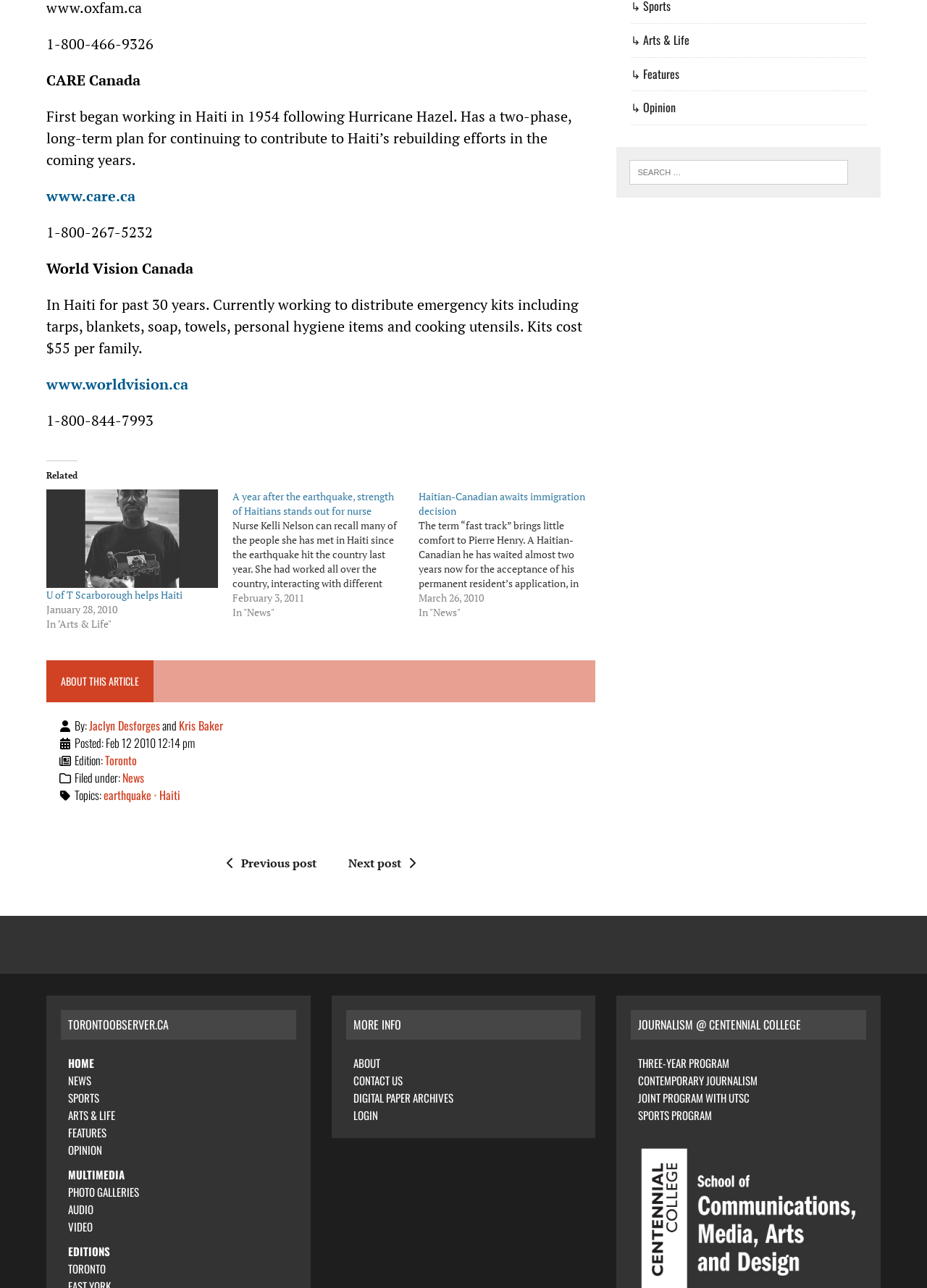Please identify the bounding box coordinates of the element I need to click to follow this instruction: "Search for something".

[0.665, 0.114, 0.95, 0.154]